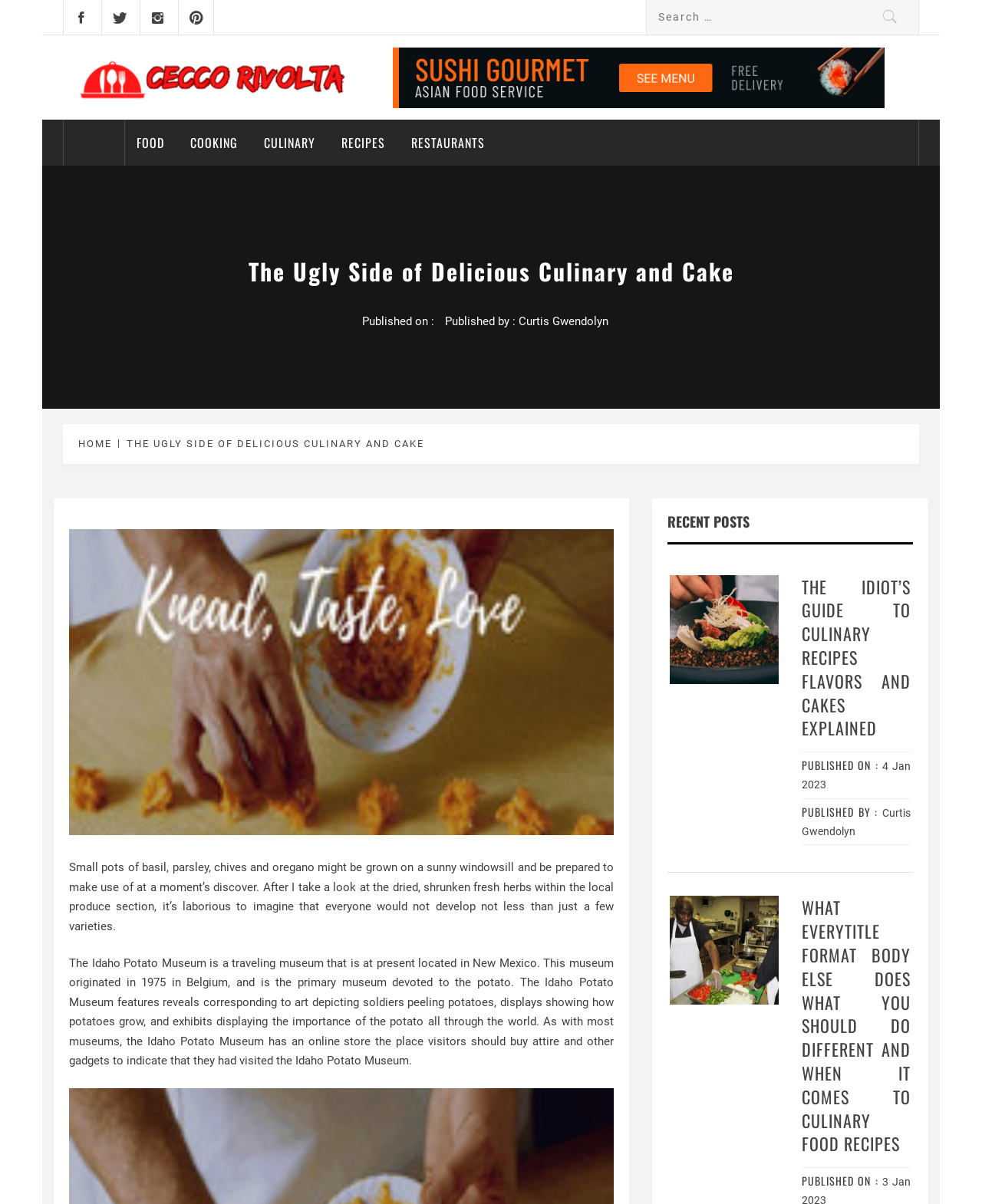Predict the bounding box for the UI component with the following description: "Cecco Rivolta".

[0.064, 0.038, 0.243, 0.081]